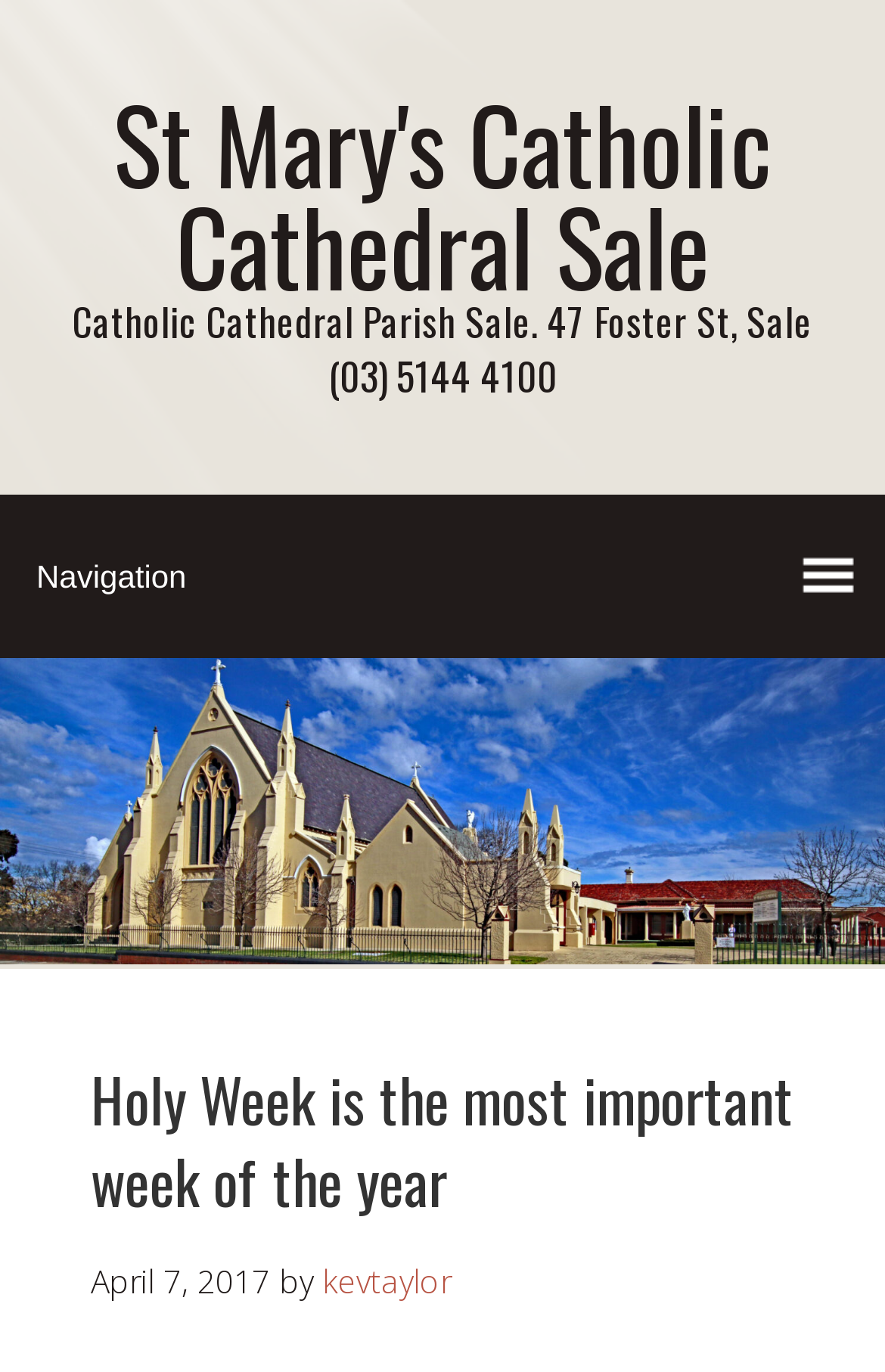Describe the webpage in detail, including text, images, and layout.

The webpage is about St Mary's Catholic Cathedral Sale, with a focus on Holy Week. At the top, there is a heading that reads "St Mary's Catholic Cathedral Sale", which is also a link. Below this, there is another heading that provides the parish's address and contact information.

On the left side of the page, there is a combobox that is not expanded. Below the combobox, there is a large image that takes up most of the page's width. The image is described as "Catholic Cathedral Parish Sale. 47 Foster St, Sale (03) 5144 4100".

At the bottom of the image, there is a header section that contains several elements. The main heading in this section reads "Holy Week is the most important week of the year". Below this, there is a timestamp that indicates when the content was posted, which is Friday, April 7, 2017, at 12:26 am. Next to the timestamp, there is a phrase "by kevtaylor", where "kevtaylor" is a link.